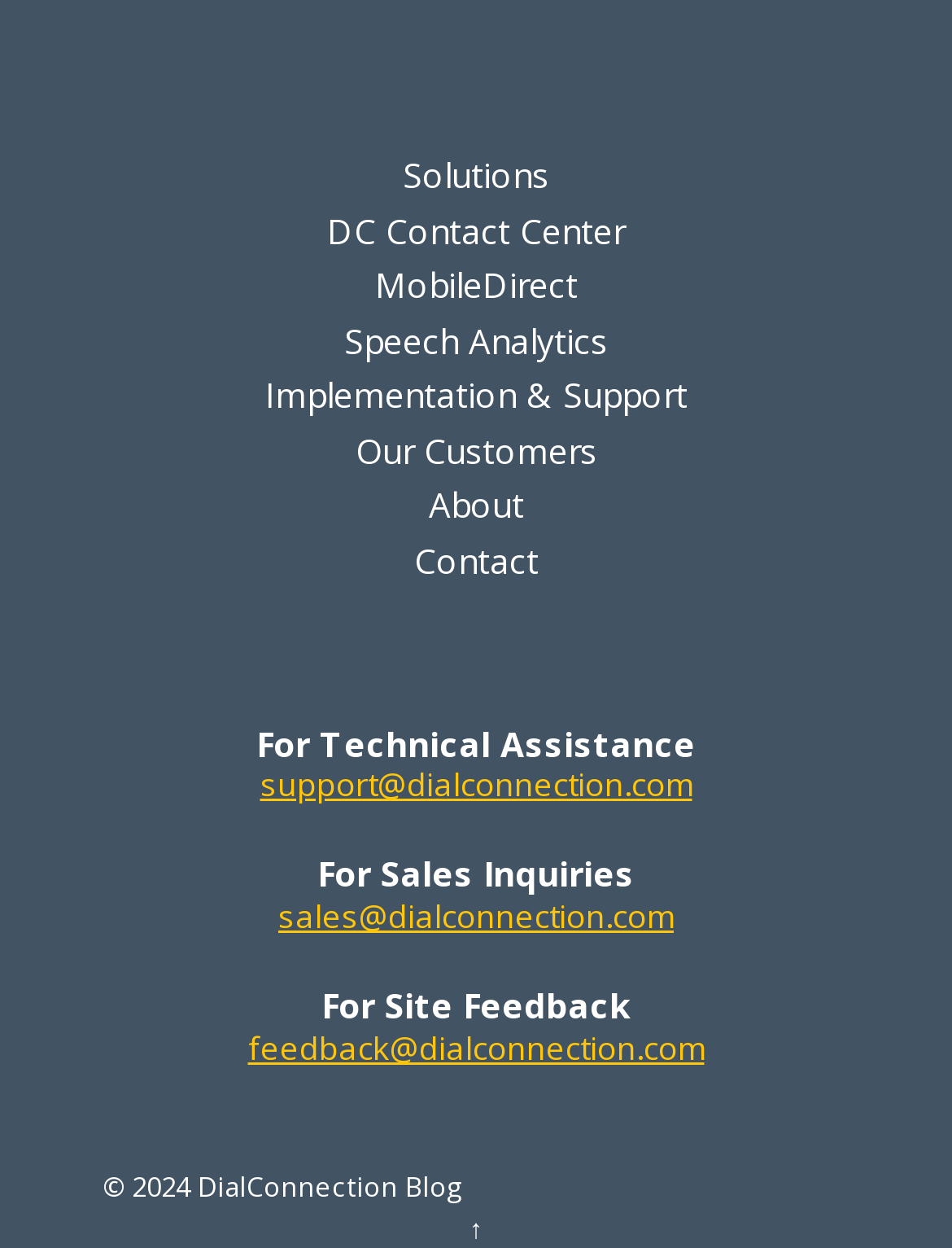Use the information in the screenshot to answer the question comprehensively: What is the purpose of the 'For Technical Assistance' section?

The 'For Technical Assistance' section at the bottom of the webpage provides a contact email 'support@dialconnection.com' for users to reach out for technical support or assistance.